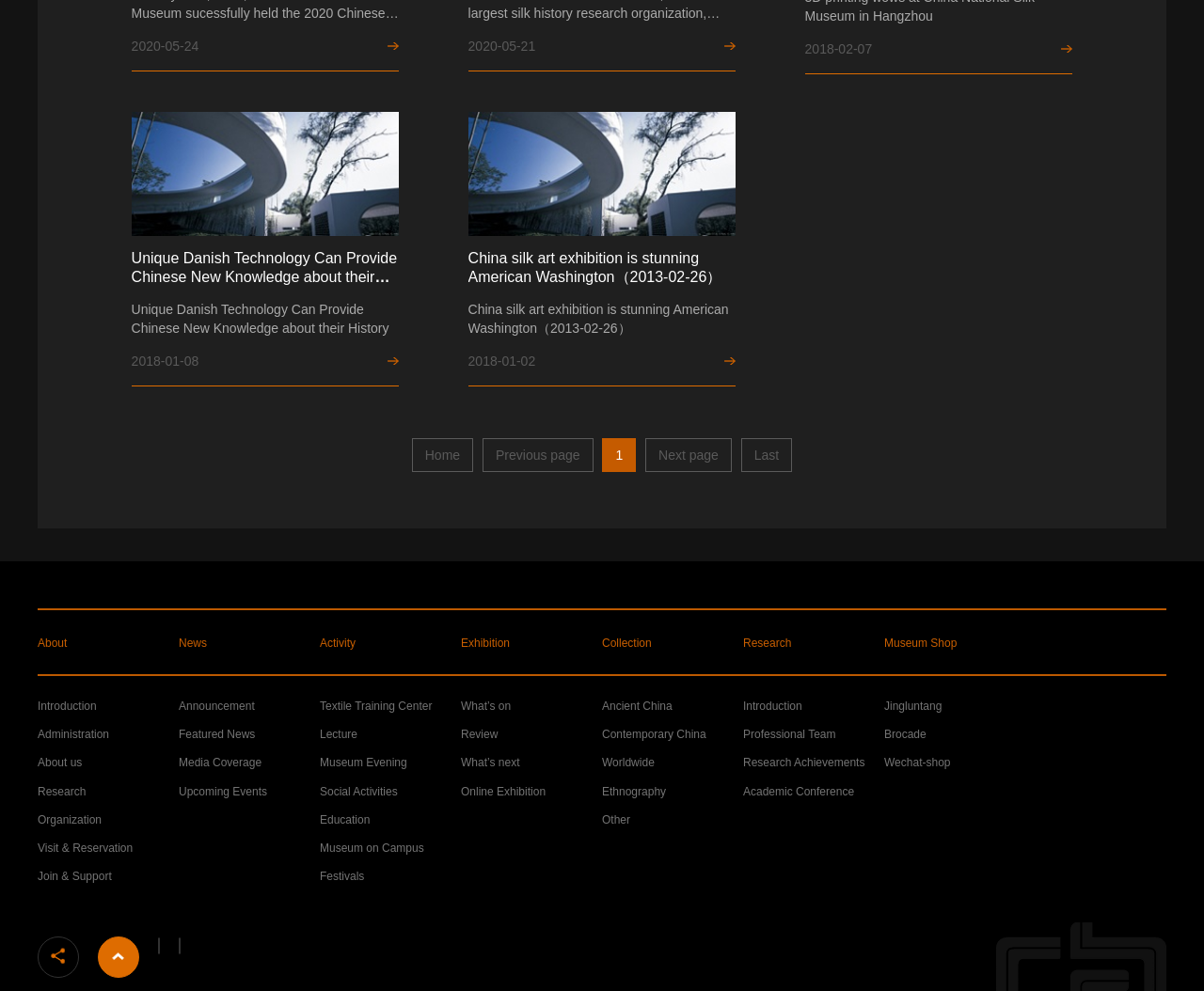Determine the bounding box of the UI element mentioned here: "Home". The coordinates must be in the format [left, top, right, bottom] with values ranging from 0 to 1.

[0.342, 0.442, 0.393, 0.476]